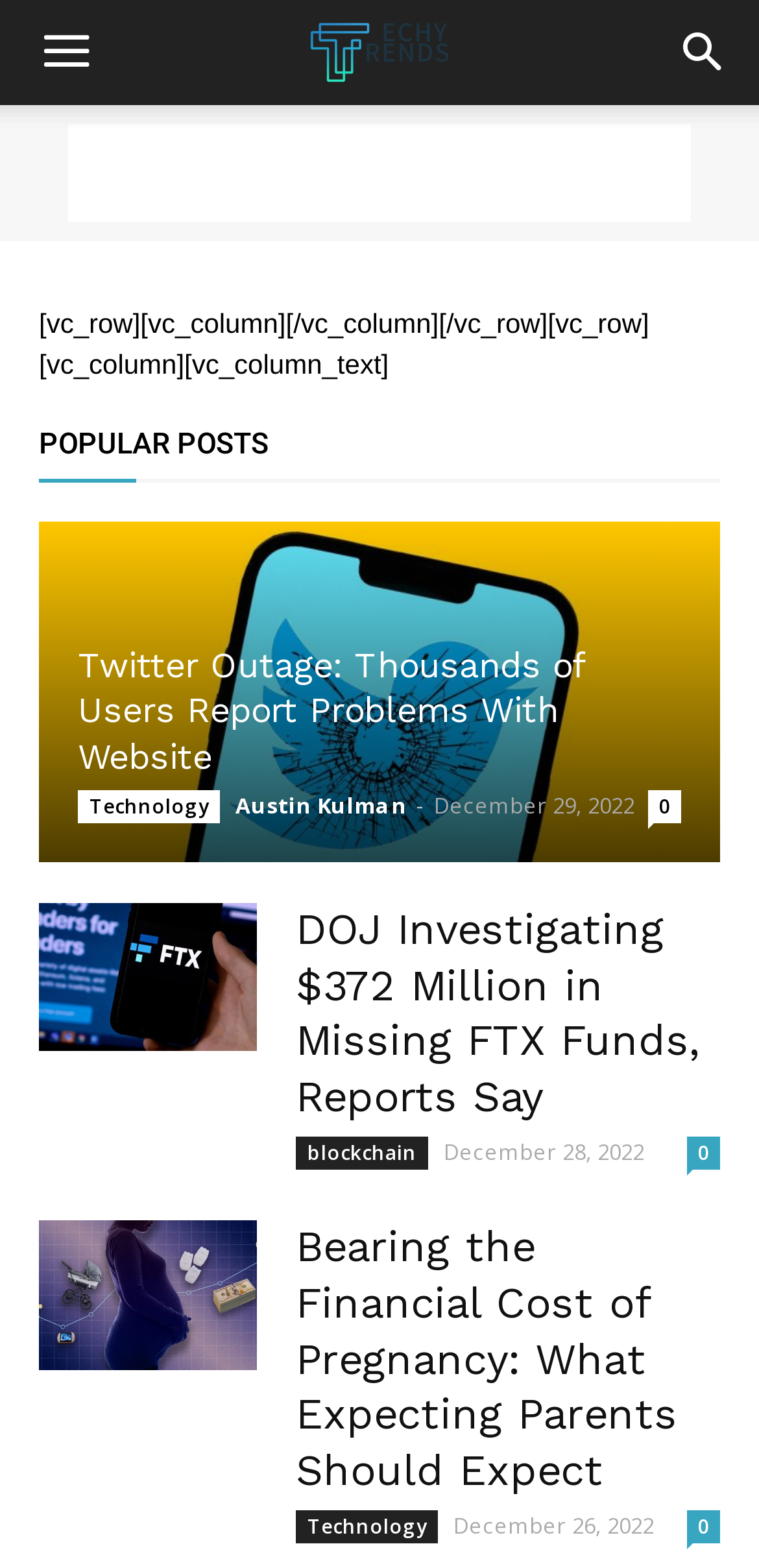Who is the author of the second popular post?
Look at the screenshot and respond with a single word or phrase.

Austin Kulman